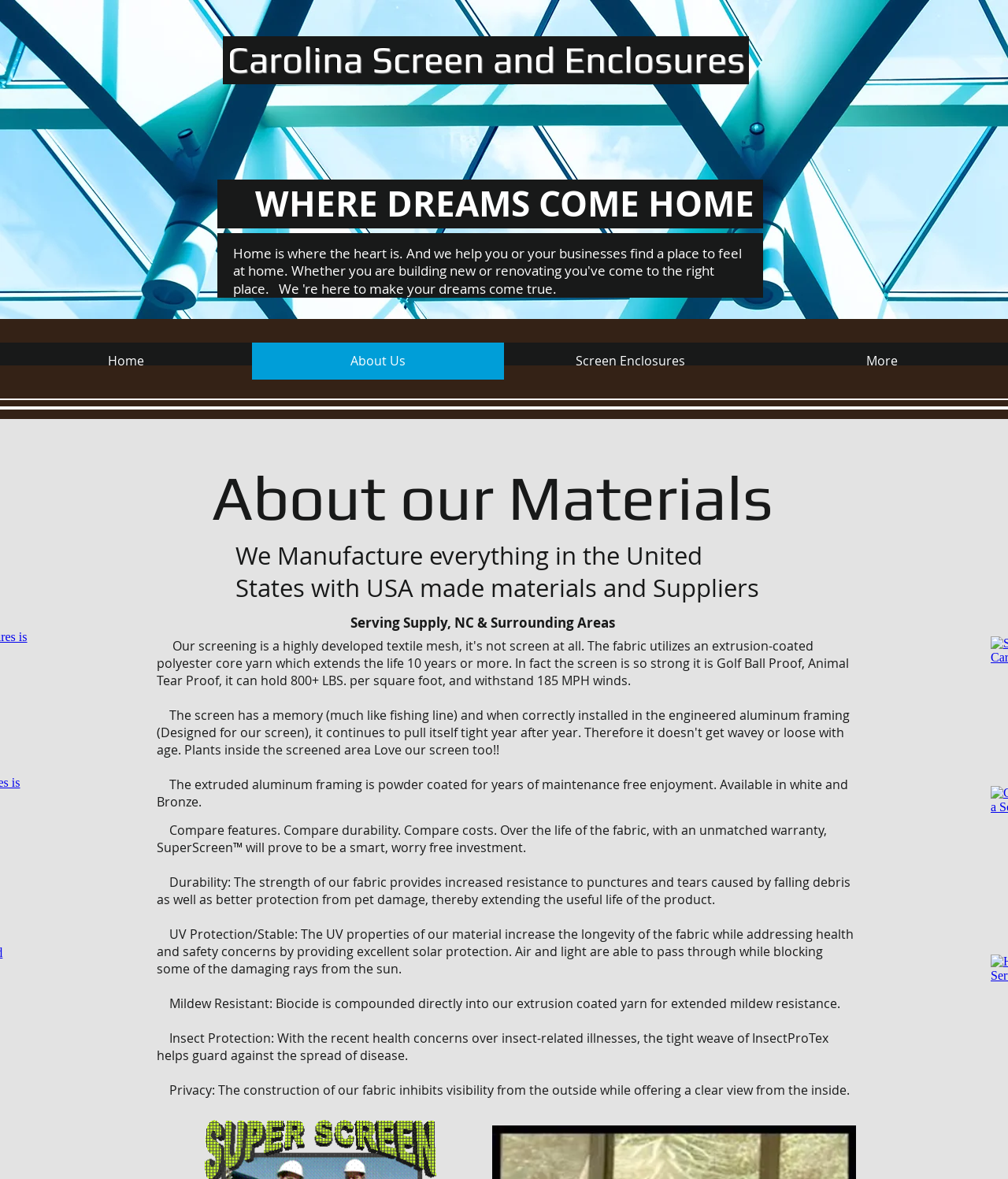What is the purpose of InsectProTex?
From the details in the image, answer the question comprehensively.

According to the webpage, InsectProTex helps guard against the spread of disease by providing insect protection. This suggests that the purpose of InsectProTex is to protect against insects and the diseases they may carry.